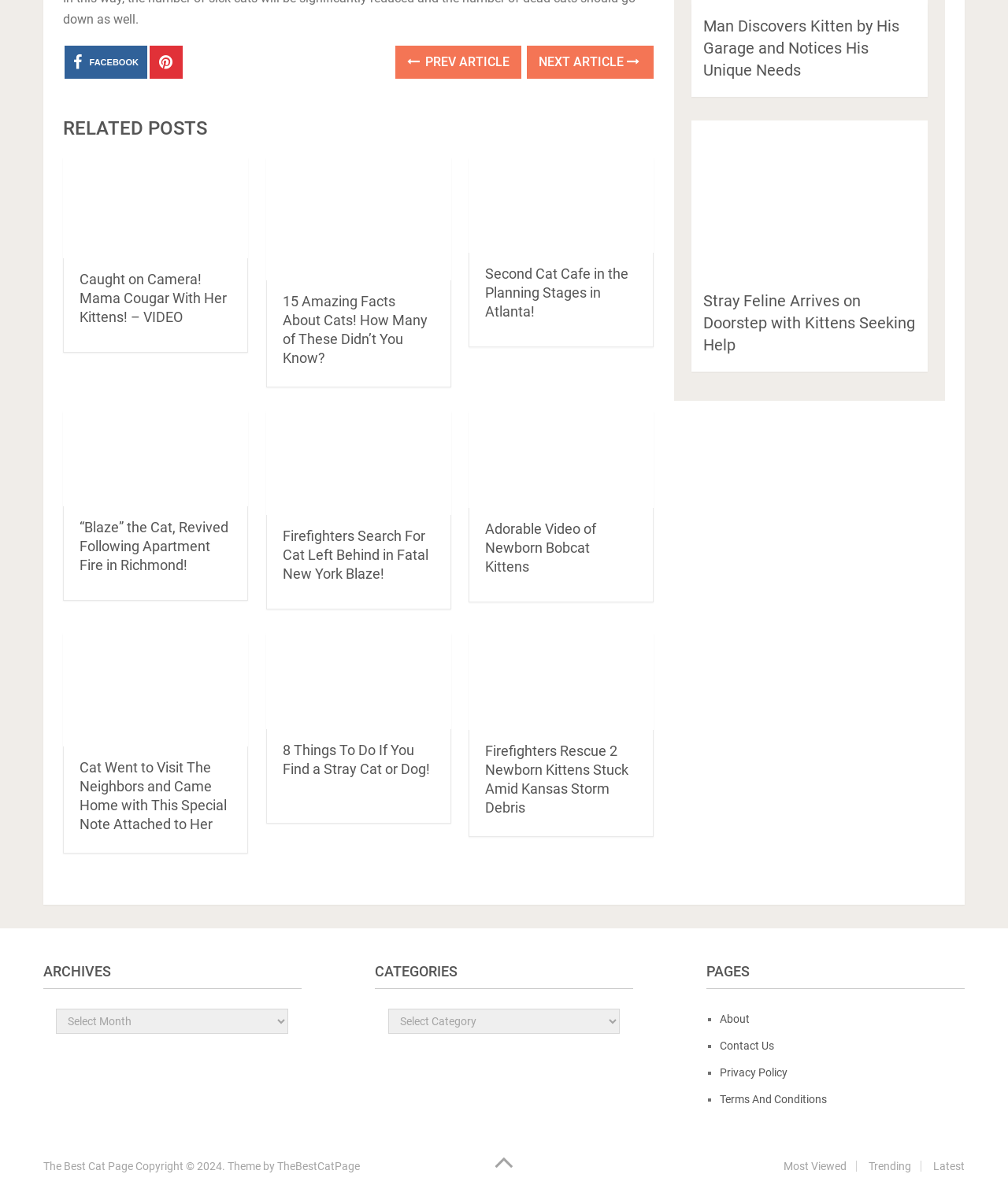What is the title of the first article in the RELATED POSTS section?
Look at the screenshot and respond with one word or a short phrase.

Caught on Camera! Mama Cougar With Her Kittens! – VIDEO